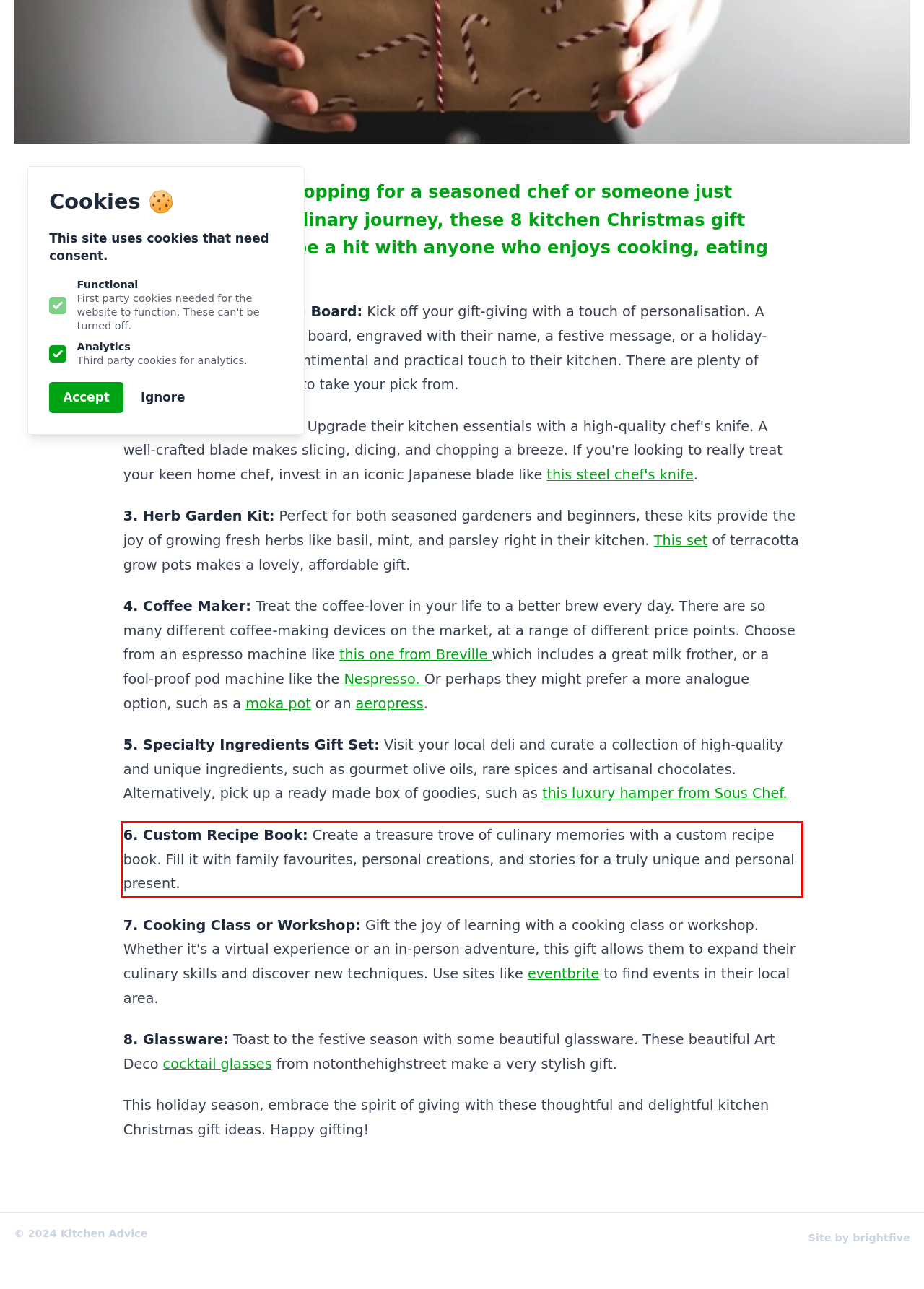The screenshot provided shows a webpage with a red bounding box. Apply OCR to the text within this red bounding box and provide the extracted content.

6. Custom Recipe Book: Create a treasure trove of culinary memories with a custom recipe book. Fill it with family favourites, personal creations, and stories for a truly unique and personal present.